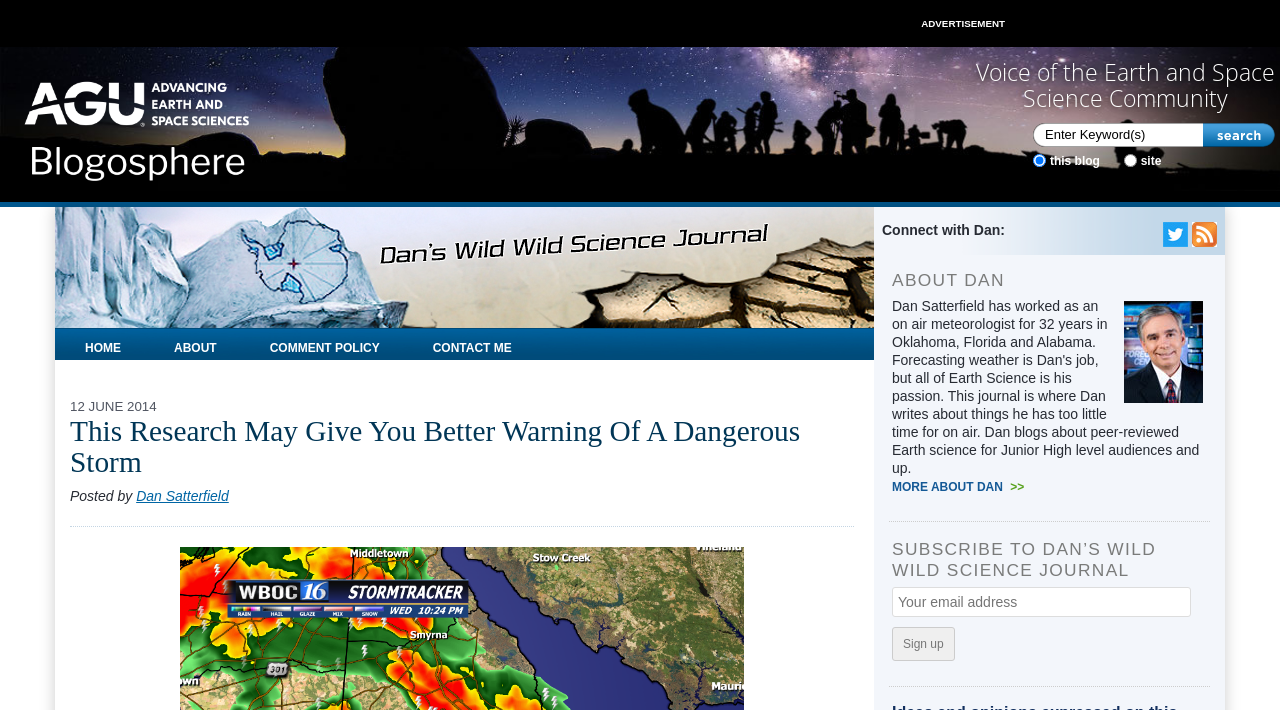Use a single word or phrase to respond to the question:
What is the name of the blog?

Dan's Wild Wild Science Journal